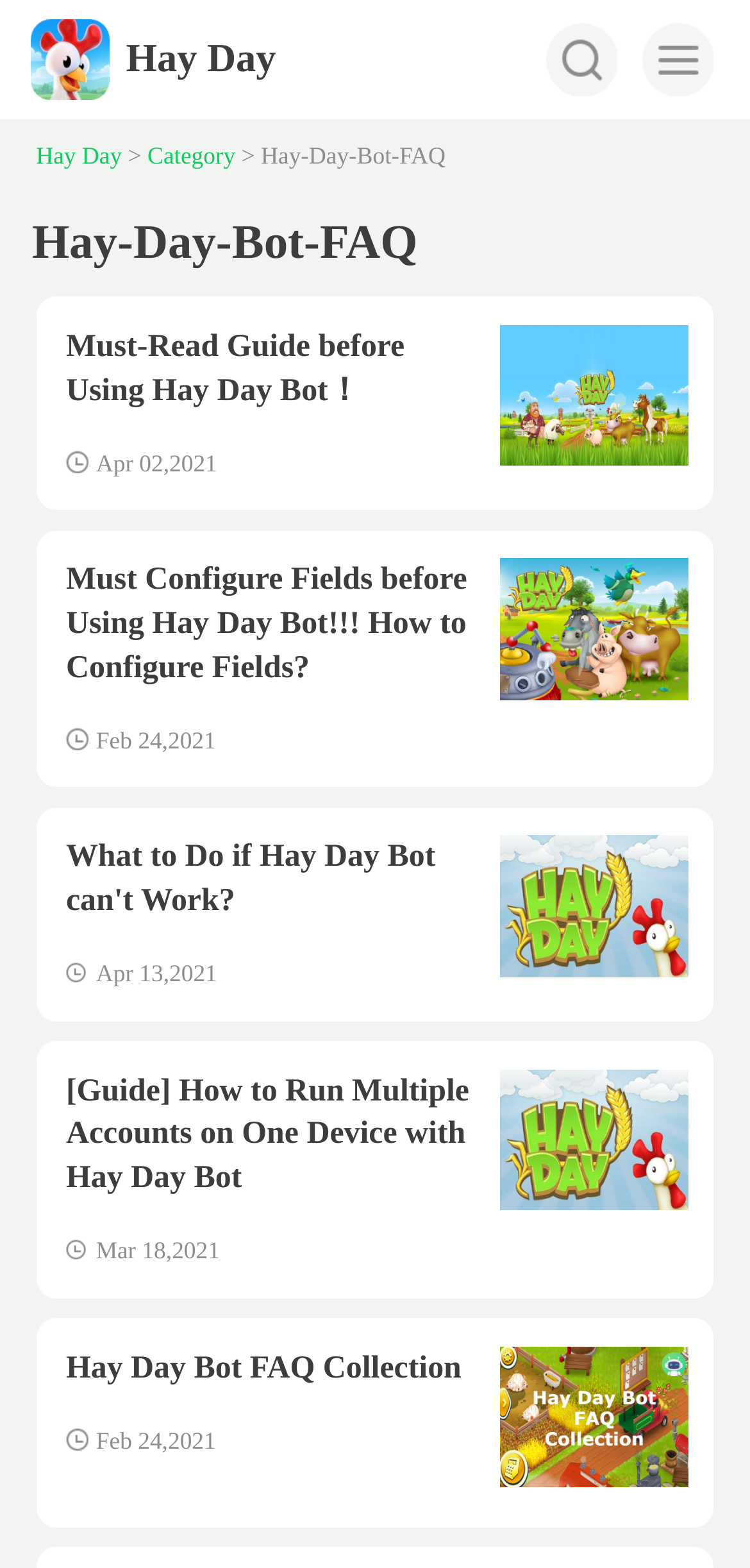What is the date of the latest article?
Answer briefly with a single word or phrase based on the image.

Apr 13,2021